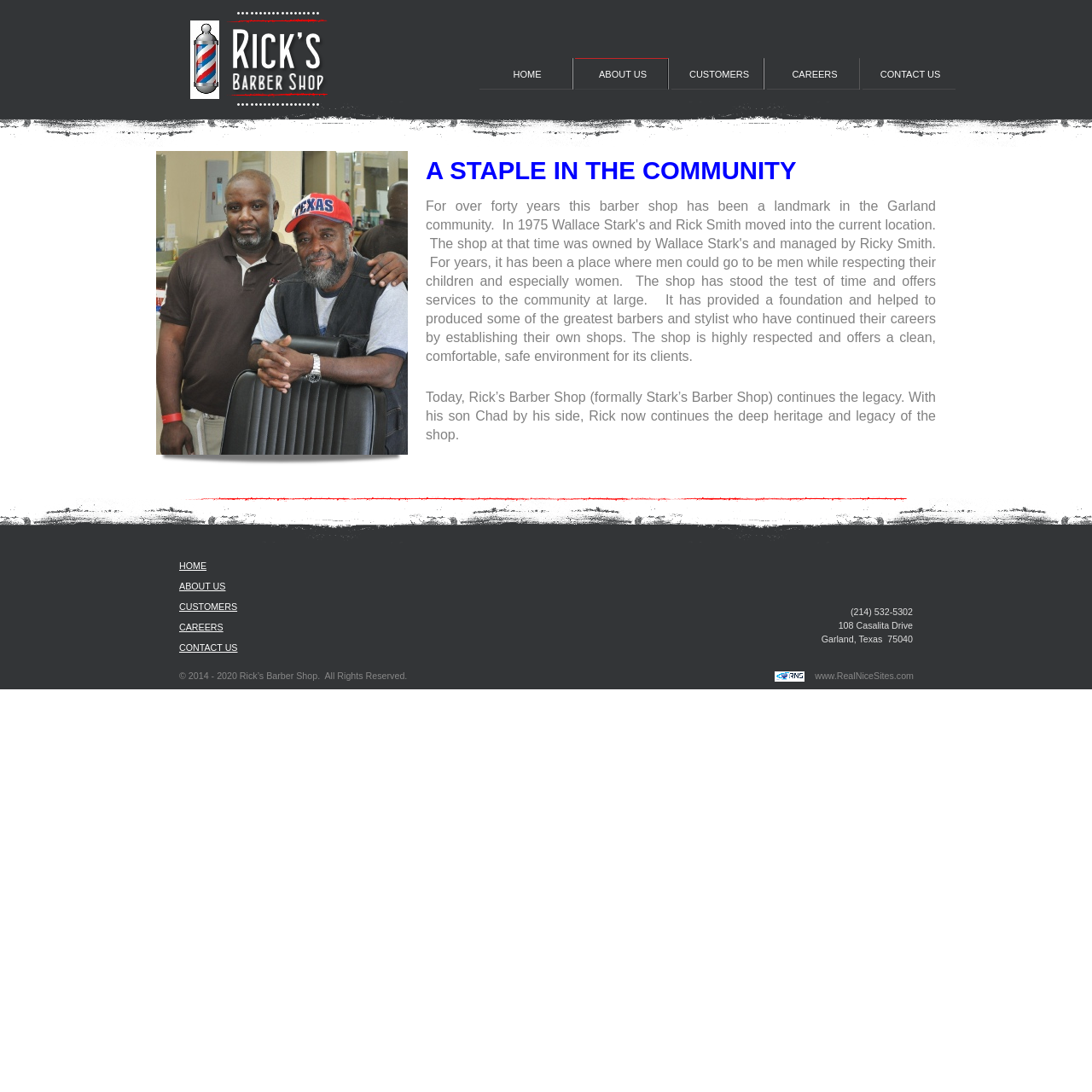Locate the bounding box coordinates of the region to be clicked to comply with the following instruction: "go to ABOUT US". The coordinates must be four float numbers between 0 and 1, in the form [left, top, right, bottom].

[0.164, 0.532, 0.207, 0.541]